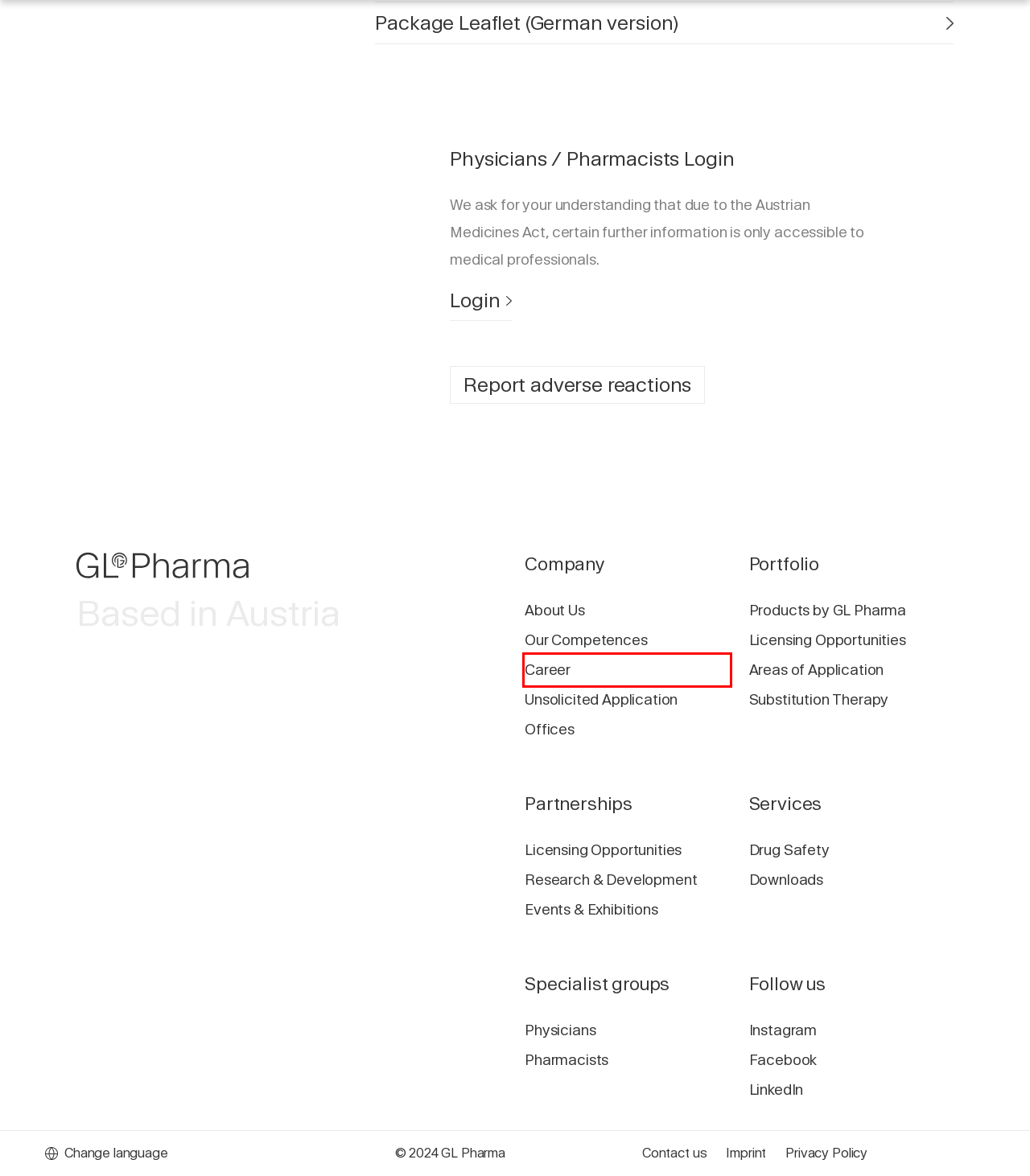You’re provided with a screenshot of a webpage that has a red bounding box around an element. Choose the best matching webpage description for the new page after clicking the element in the red box. The options are:
A. Drug Safety - GL Pharma
B. Downloads - GL Pharma
C. Login - GL Pharma
D. Our competences - GL Pharma
E. Career - GL Pharma
F. Events & Exhibitions - GL Pharma
G. Licensing Opportunities - GL Pharma
H. Imprint - GL Pharma

E